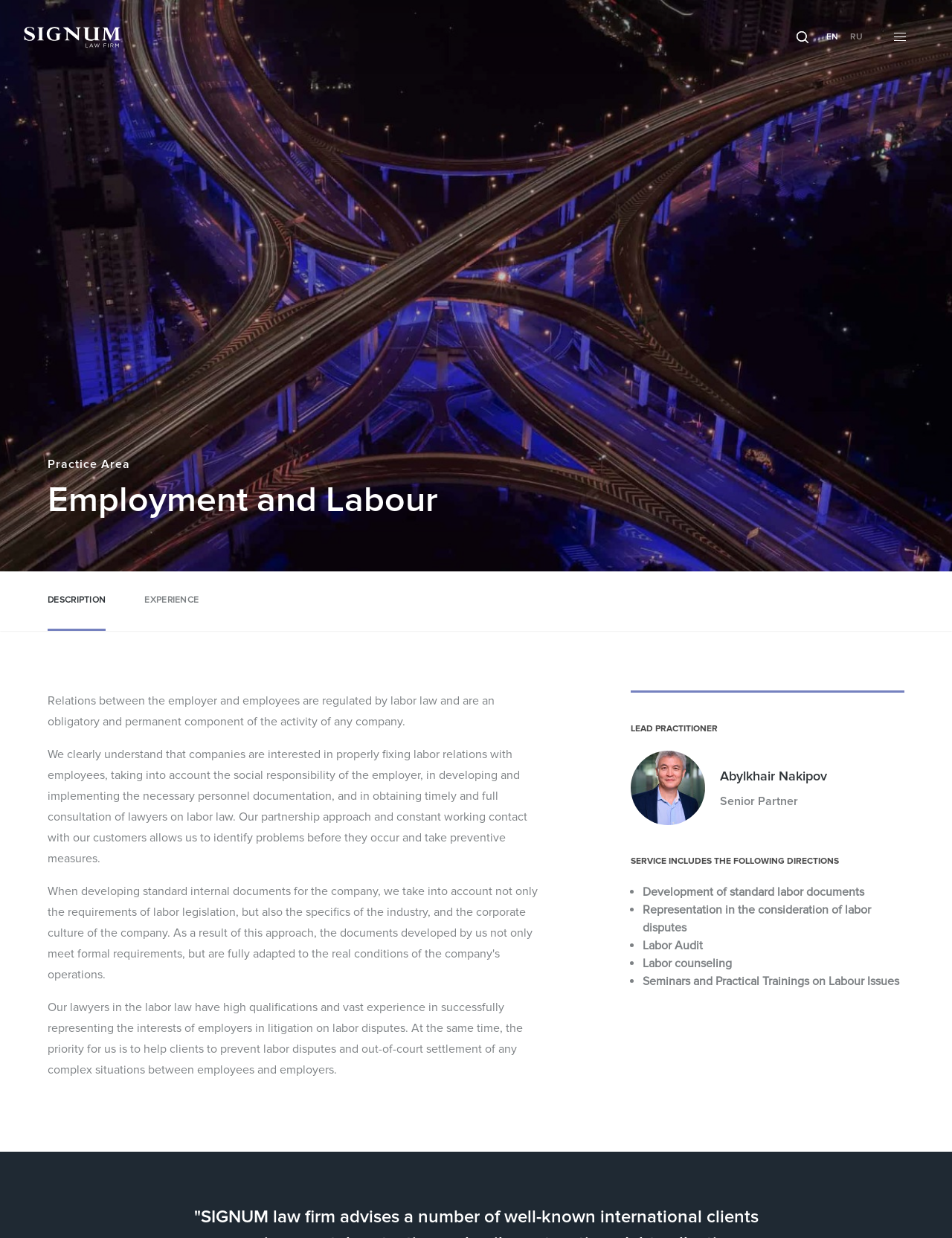Specify the bounding box coordinates of the element's region that should be clicked to achieve the following instruction: "Click on Labor counseling". The bounding box coordinates consist of four float numbers between 0 and 1, in the format [left, top, right, bottom].

[0.675, 0.772, 0.769, 0.784]